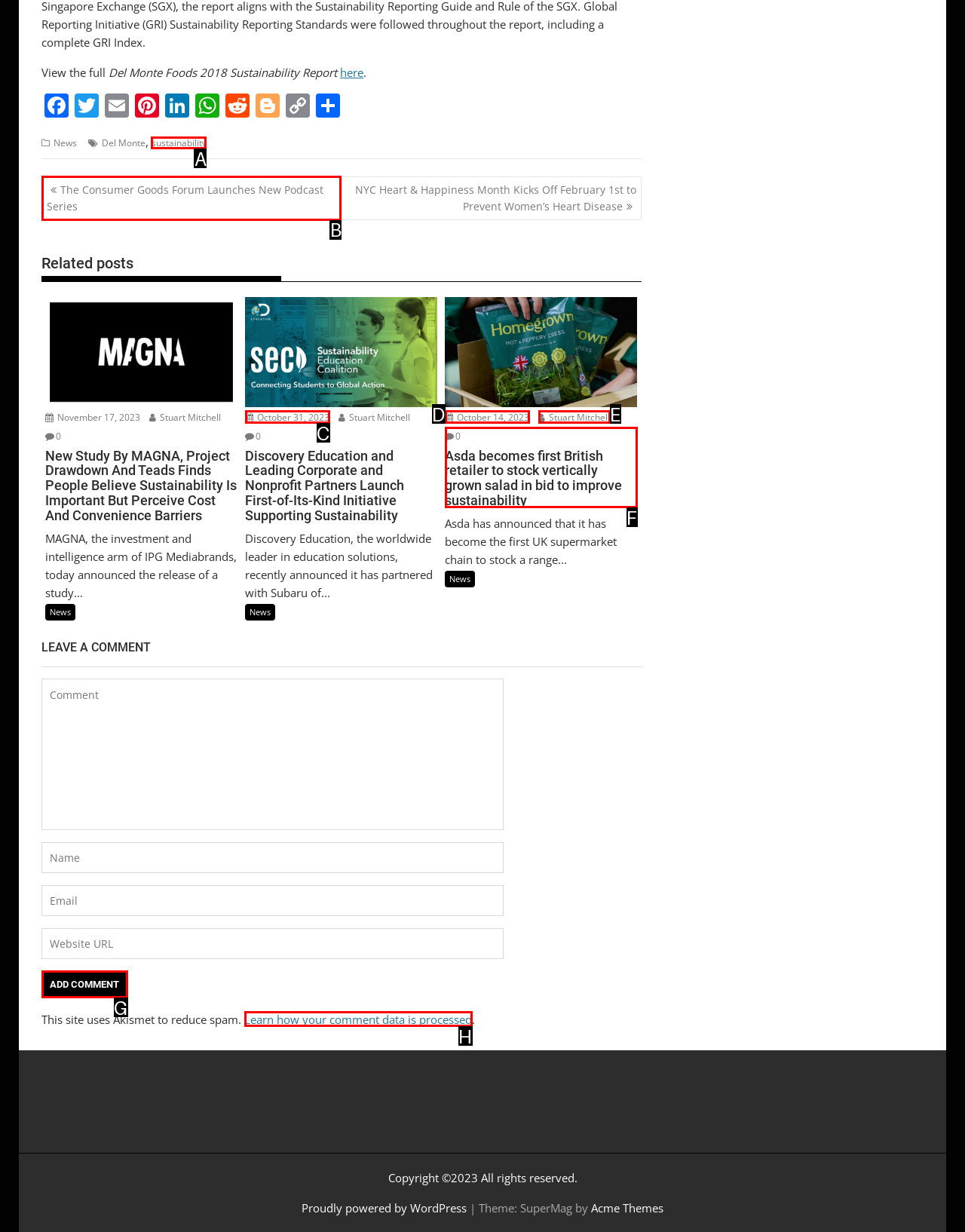Select the appropriate HTML element that needs to be clicked to execute the following task: Read the news about sustainability. Respond with the letter of the option.

A